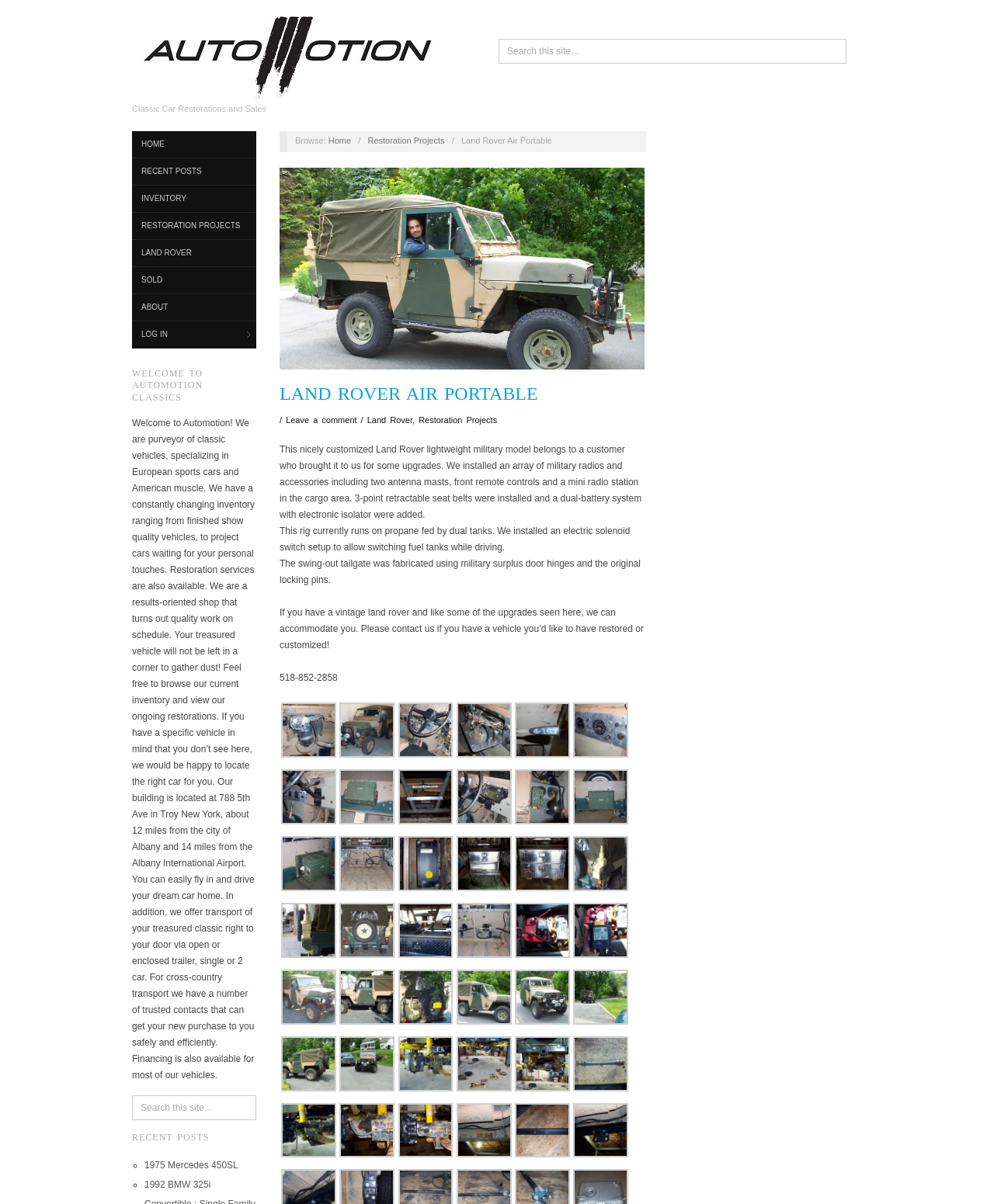What type of vehicles does the company specialize in?
Using the image, give a concise answer in the form of a single word or short phrase.

European sports cars and American muscle